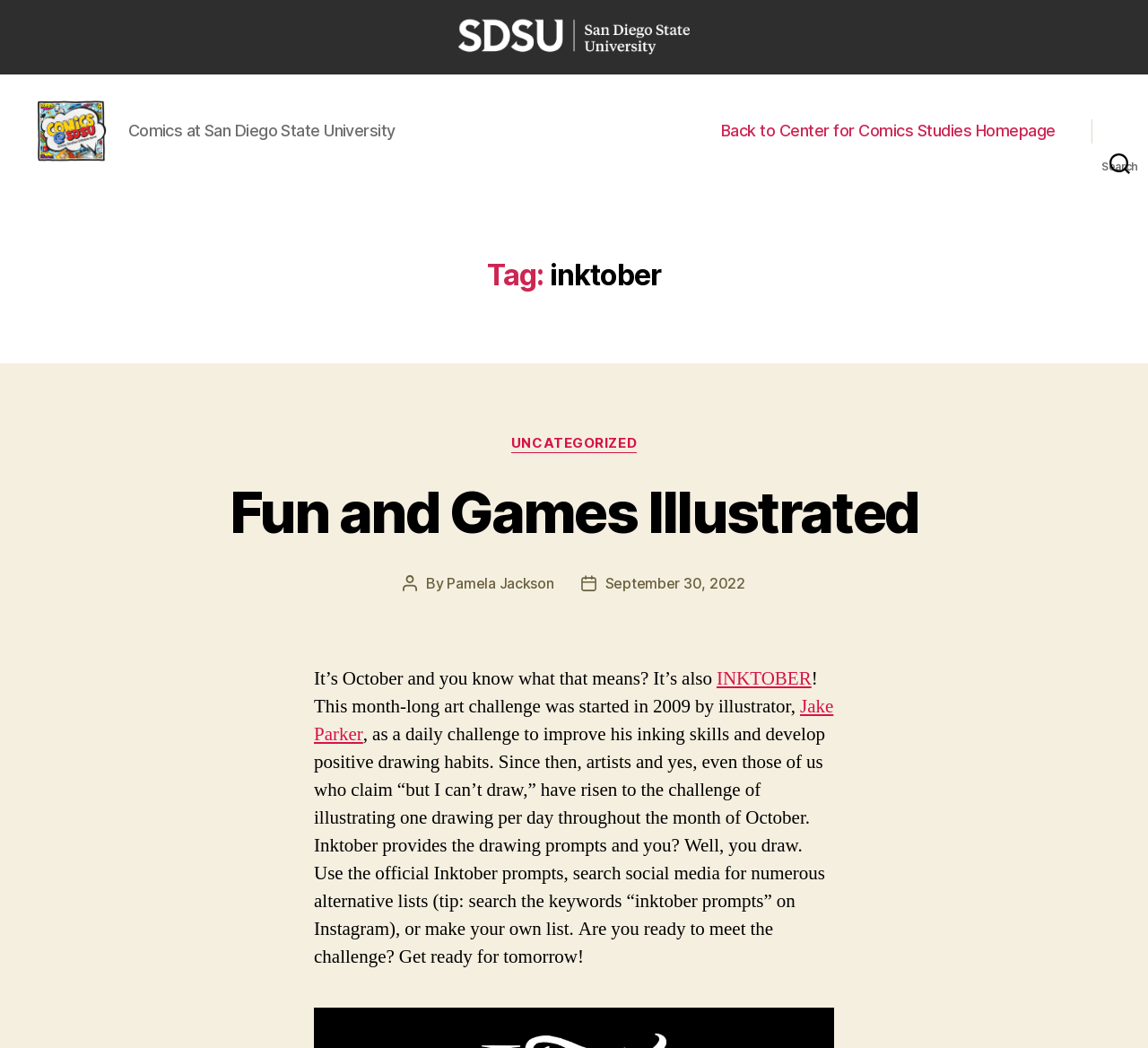What is the date of the post?
Using the visual information, reply with a single word or short phrase.

September 30, 2022